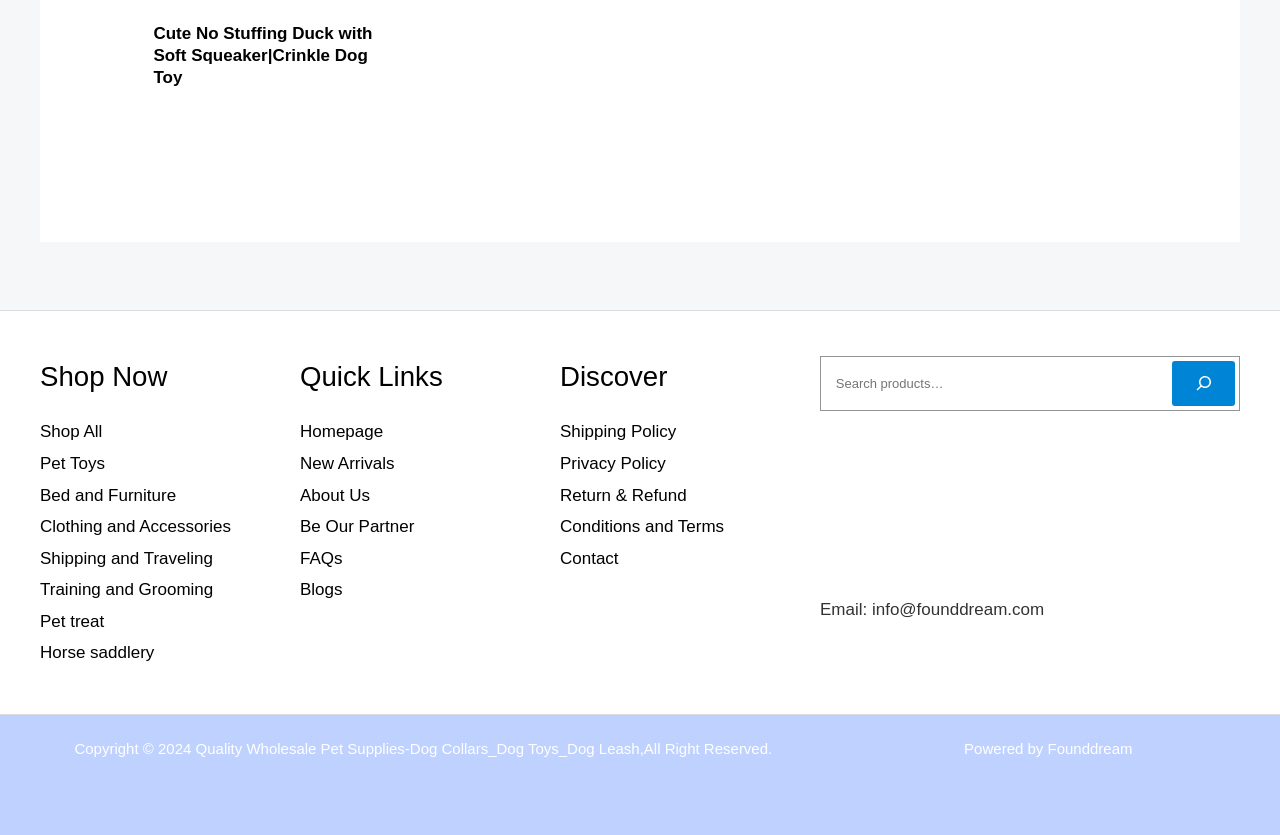Using the element description: "Pet treat", determine the bounding box coordinates. The coordinates should be in the format [left, top, right, bottom], with values between 0 and 1.

[0.031, 0.733, 0.081, 0.755]